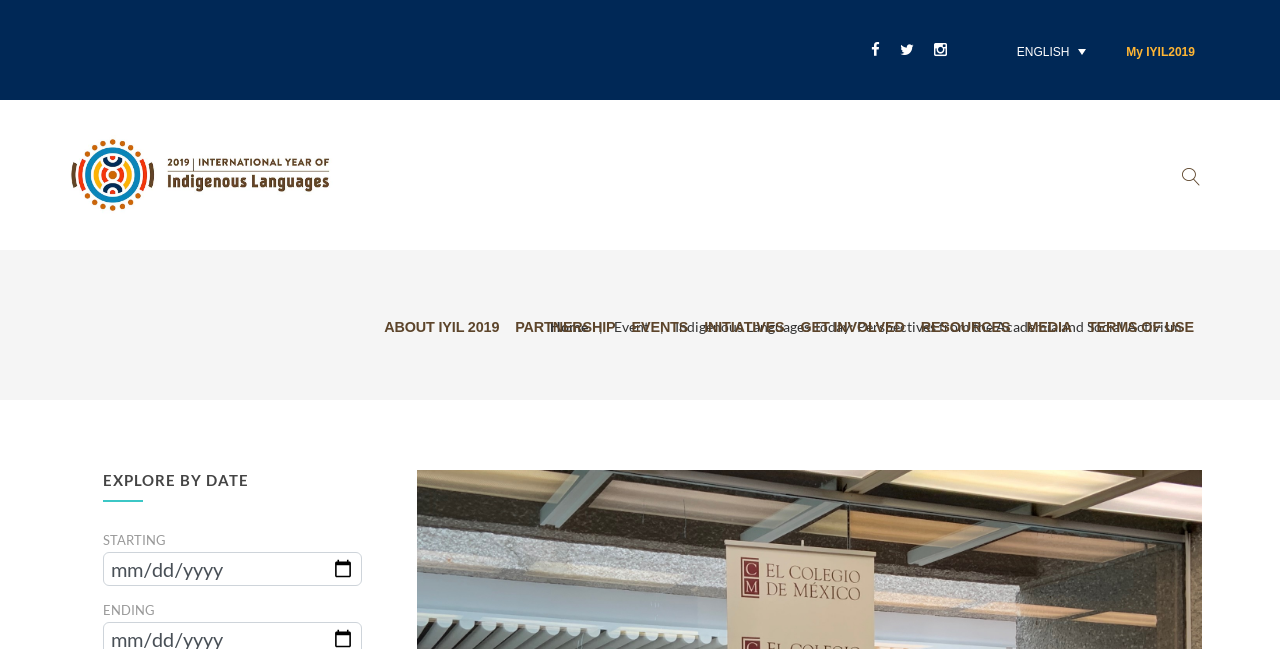Locate the UI element described by Dive Travel in the provided webpage screenshot. Return the bounding box coordinates in the format (top-left x, top-left y, bottom-right x, bottom-right y), ensuring all values are between 0 and 1.

None